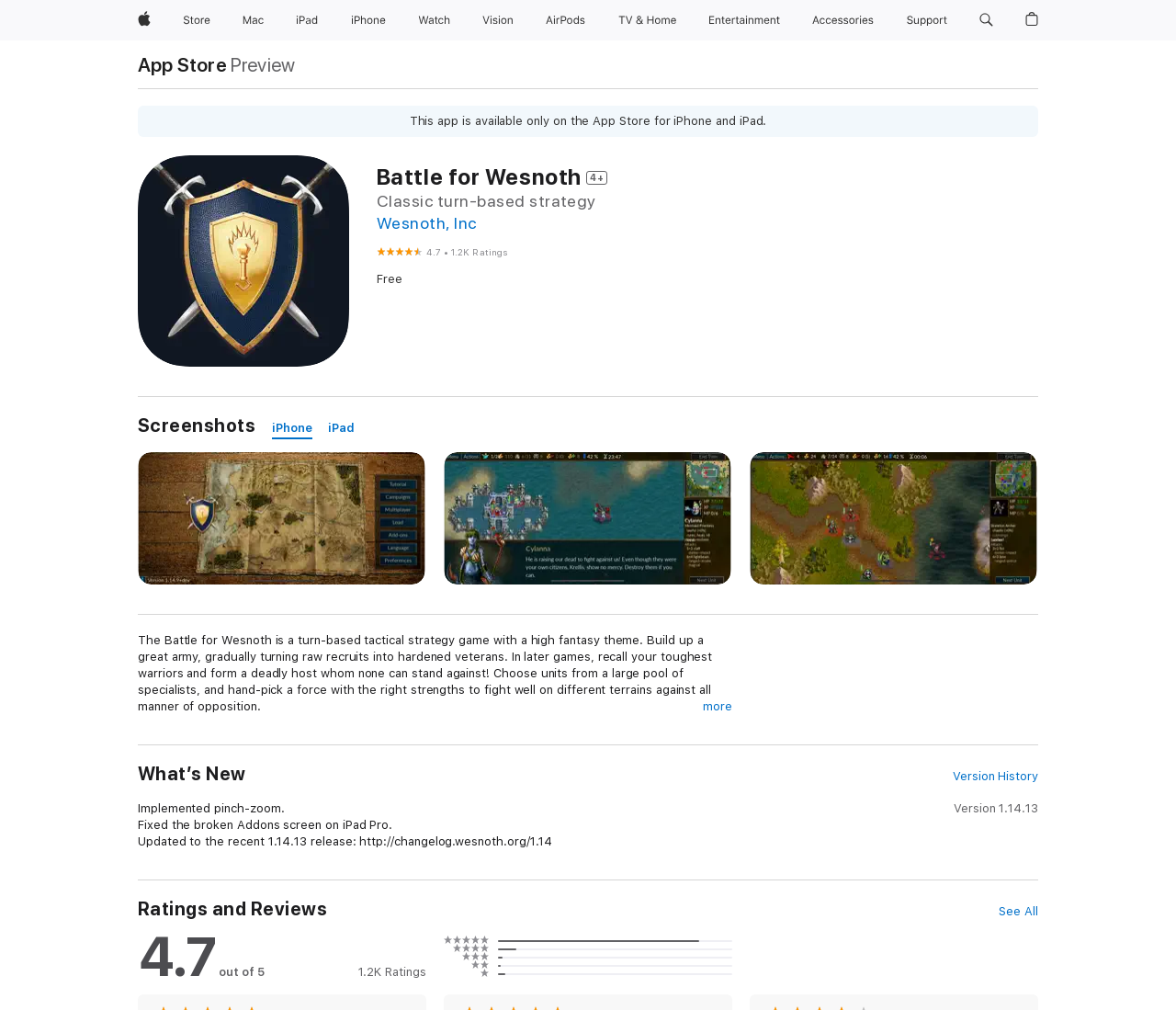What is the price of the Battle for Wesnoth game?
Observe the image and answer the question with a one-word or short phrase response.

Free